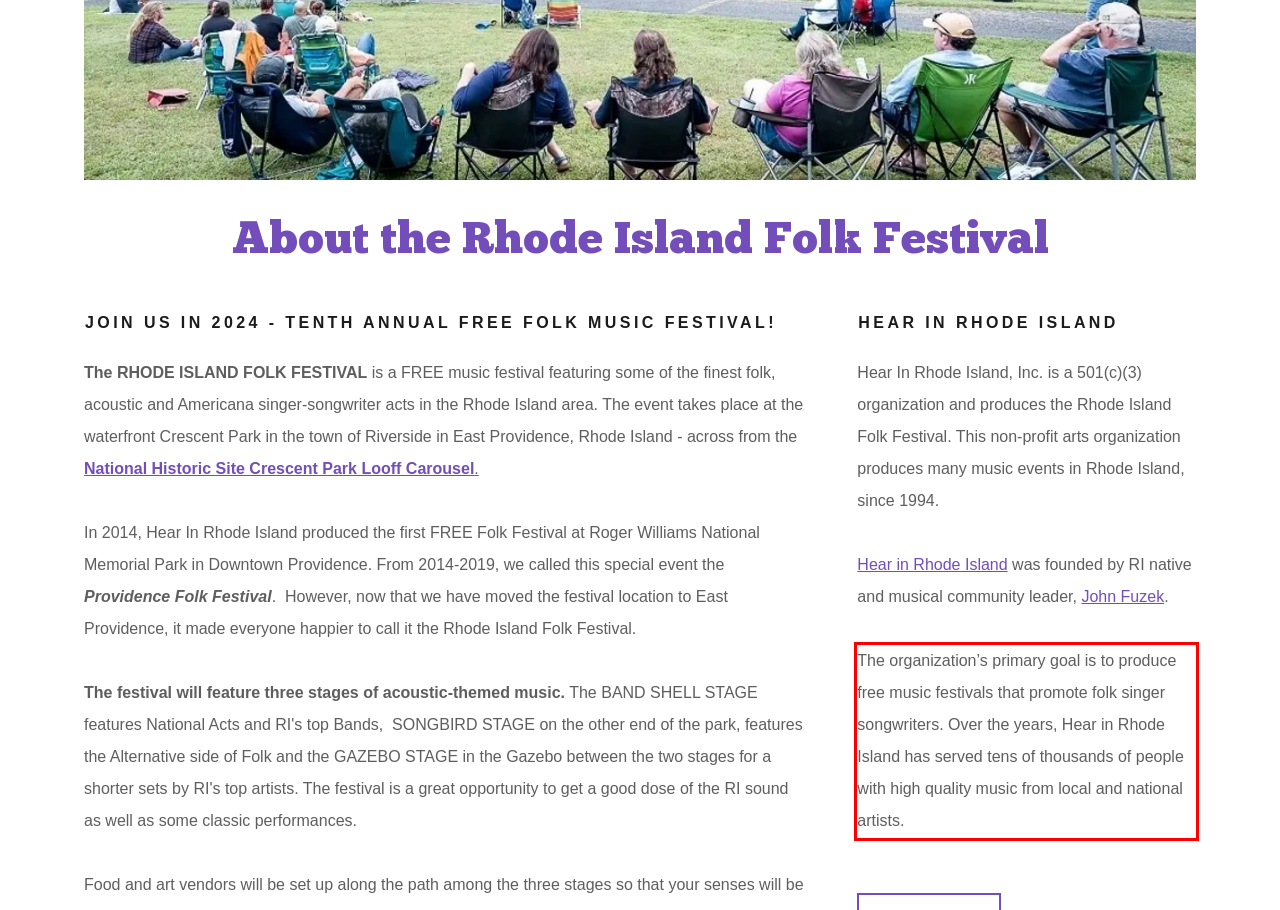Observe the screenshot of the webpage, locate the red bounding box, and extract the text content within it.

The organization’s primary goal is to produce free music festivals that promote folk singer songwriters. Over the years, Hear in Rhode Island has served tens of thousands of people with high quality music from local and national artists.